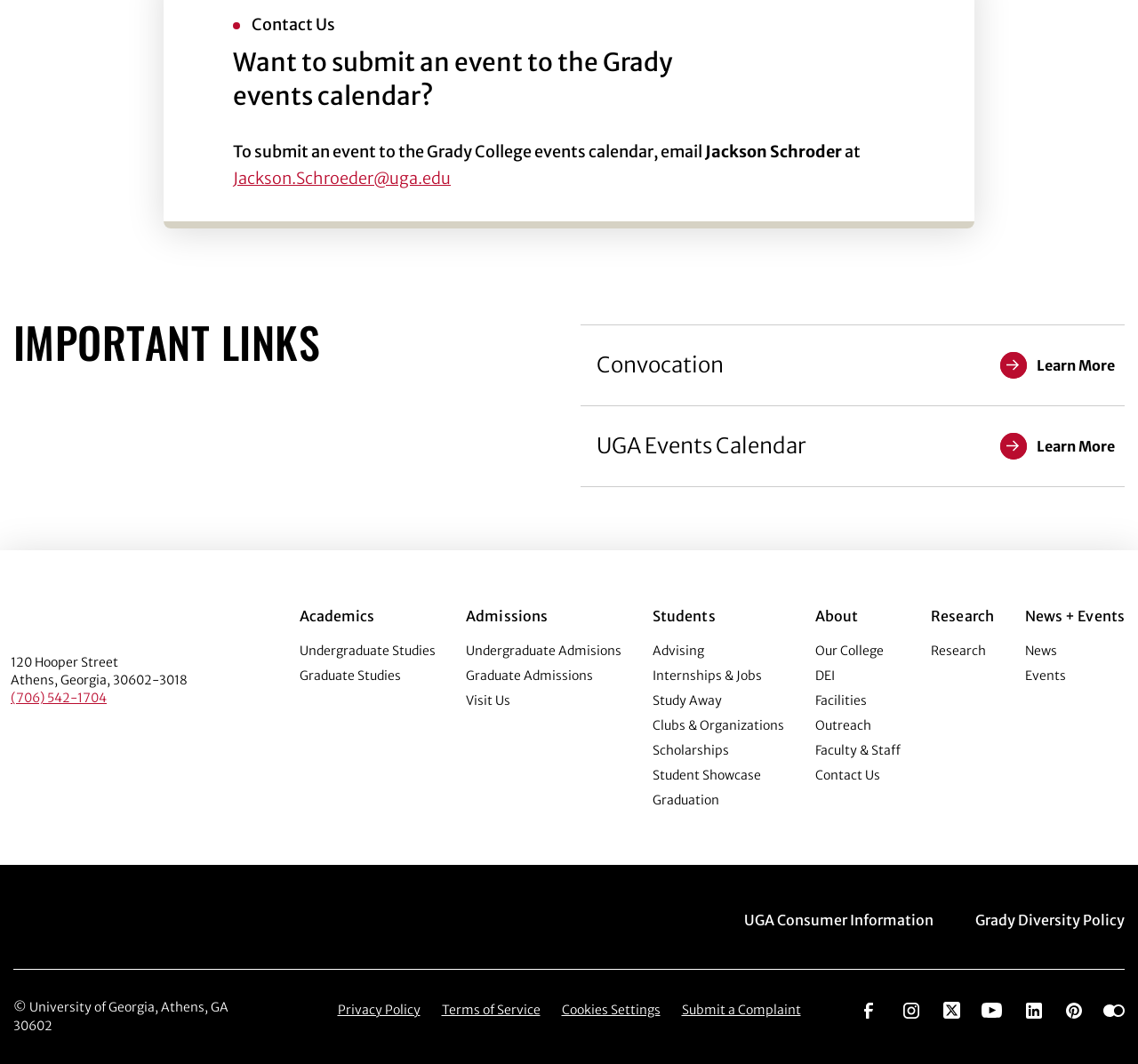Determine the bounding box coordinates of the element that should be clicked to execute the following command: "Go to the Grady College Facebook page".

[0.754, 0.94, 0.773, 0.957]